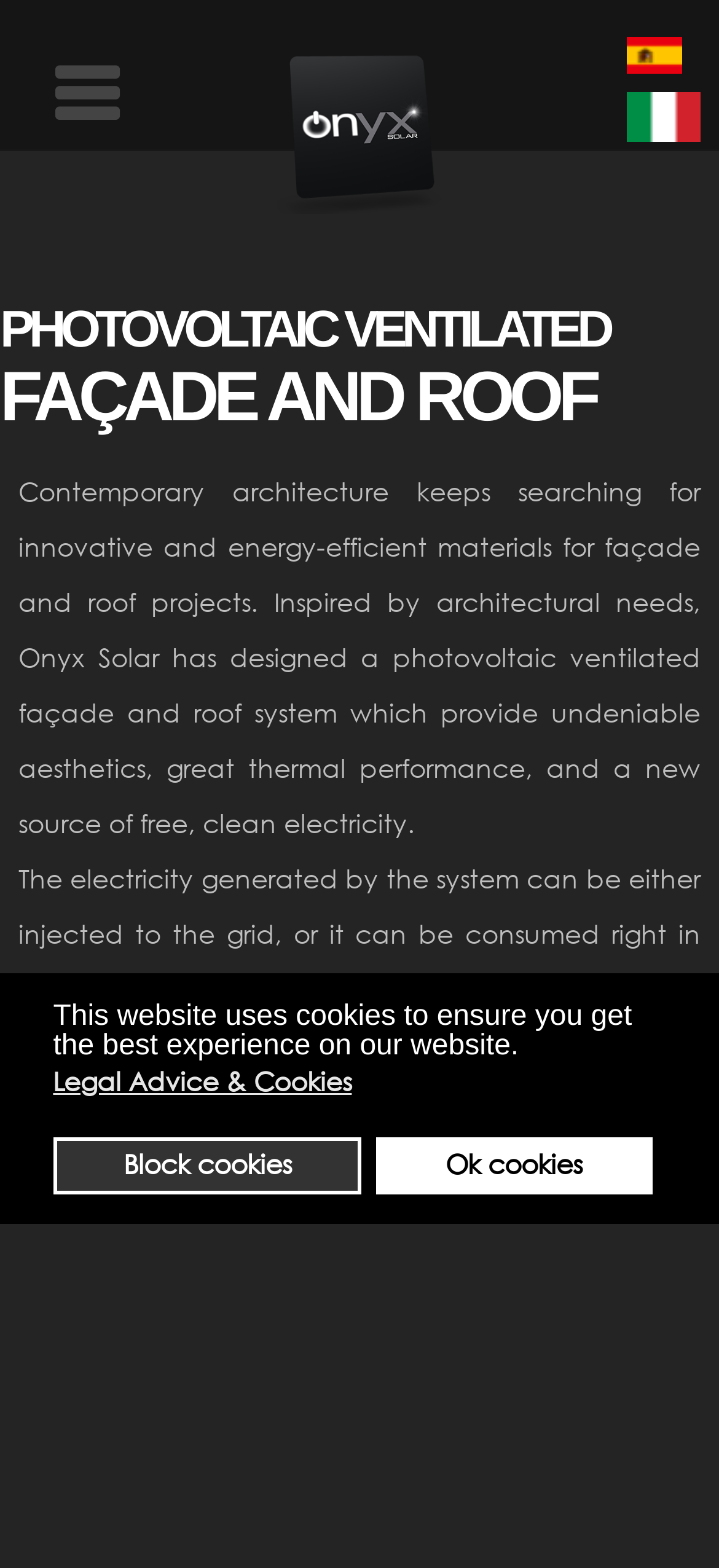Calculate the bounding box coordinates of the UI element given the description: "Ok cookies".

[0.522, 0.725, 0.908, 0.762]